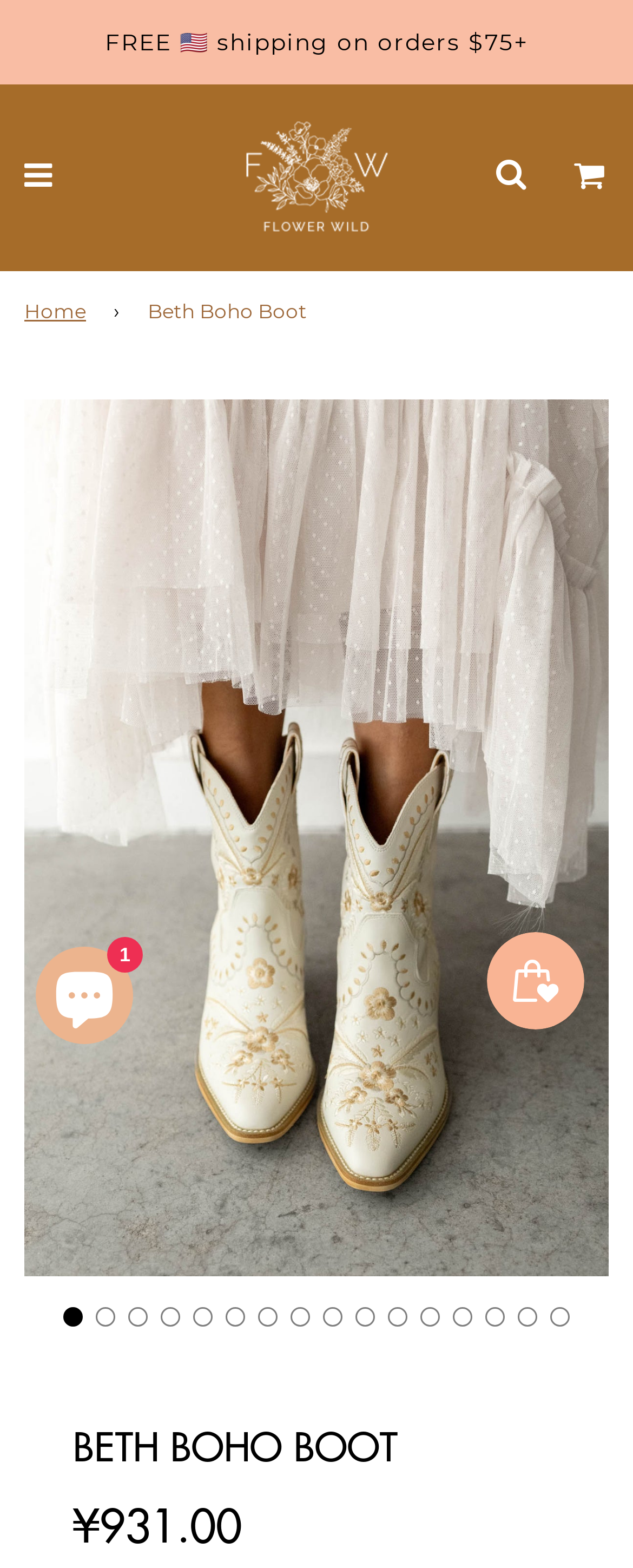Given the element description CV4 7AL, predict the bounding box coordinates for the UI element in the webpage screenshot. The format should be (top-left x, top-left y, bottom-right x, bottom-right y), and the values should be between 0 and 1.

None